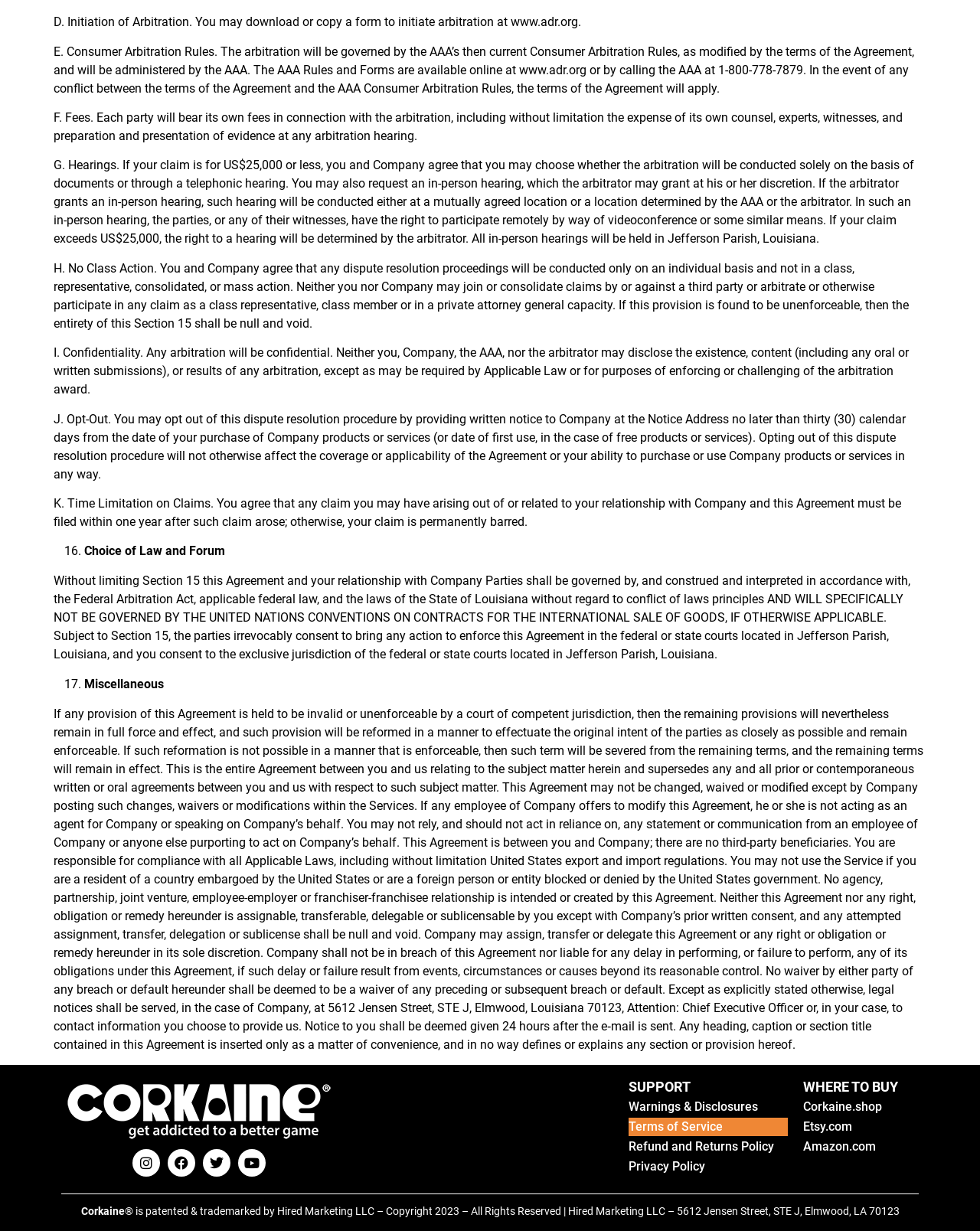Where can I find the AAA Rules and Forms?
We need a detailed and exhaustive answer to the question. Please elaborate.

According to the text, the AAA Rules and Forms are available online at www.adr.org or by calling the AAA at 1-800-778-7879.